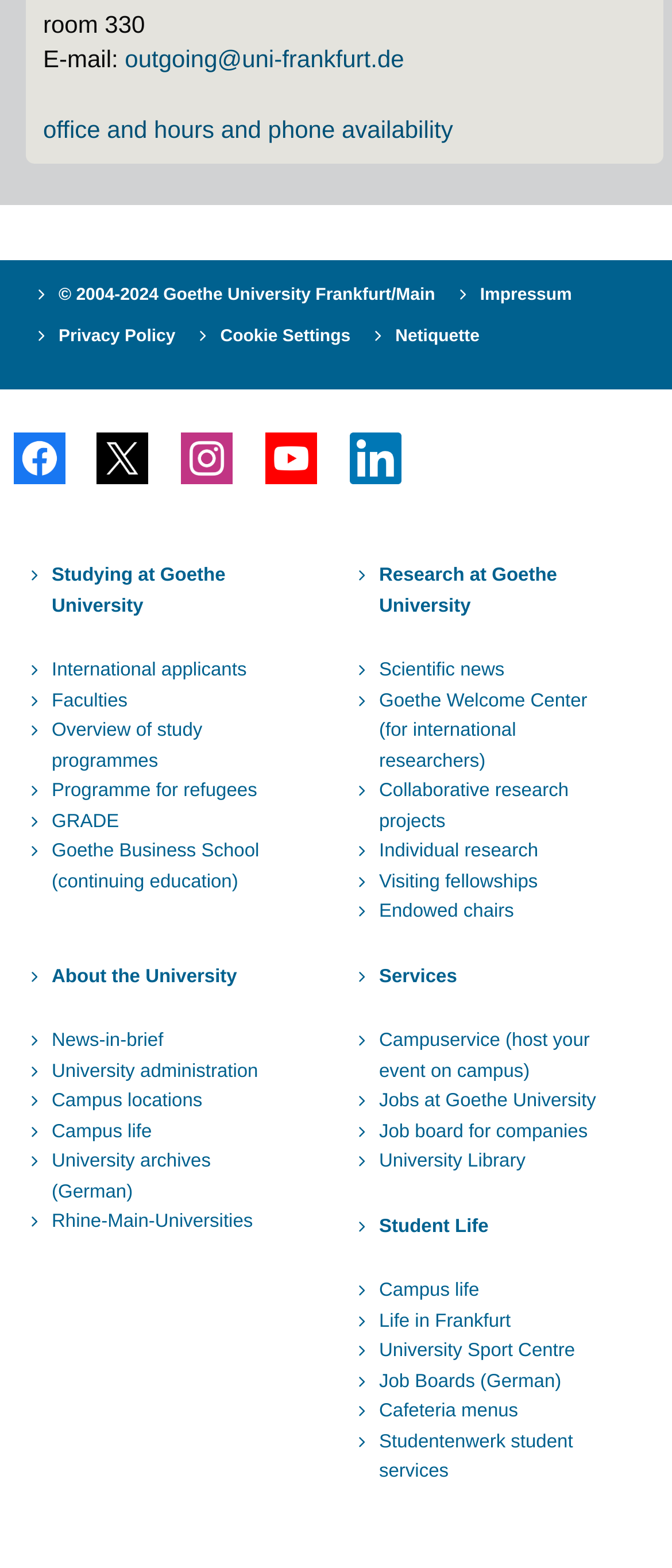Determine the bounding box coordinates of the clickable region to follow the instruction: "Visit Facebook page".

[0.0, 0.26, 0.115, 0.326]